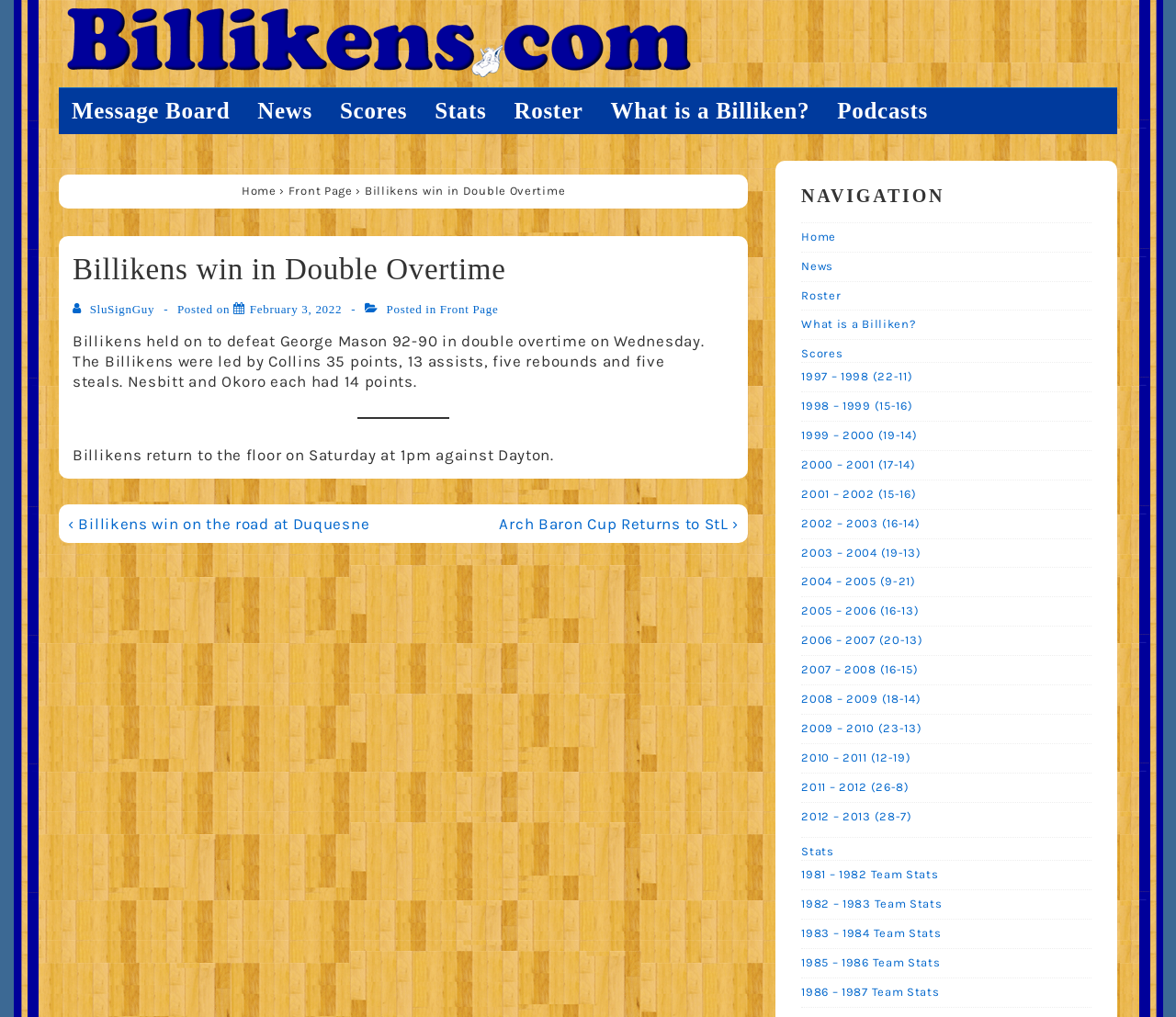Could you indicate the bounding box coordinates of the region to click in order to complete this instruction: "View the 'Billikens win in Double Overtime' post".

[0.062, 0.246, 0.624, 0.284]